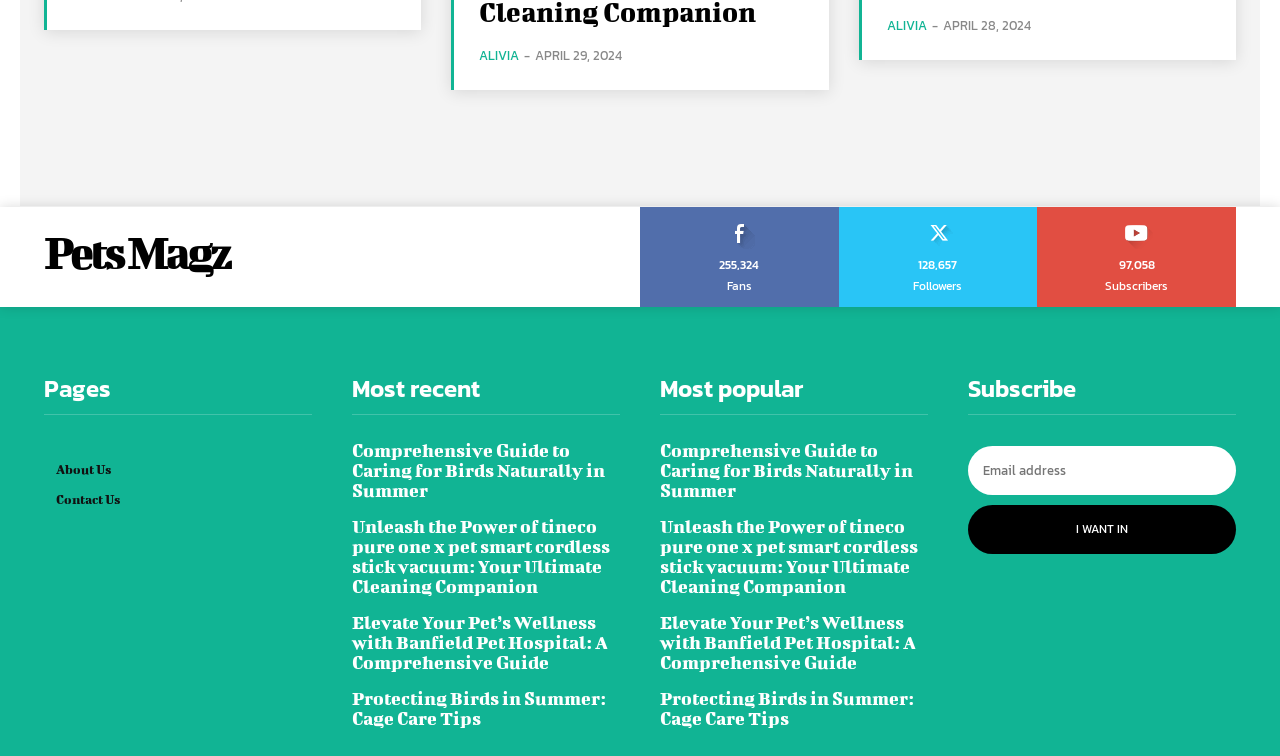What is the name of the website? Using the information from the screenshot, answer with a single word or phrase.

ALIVIA